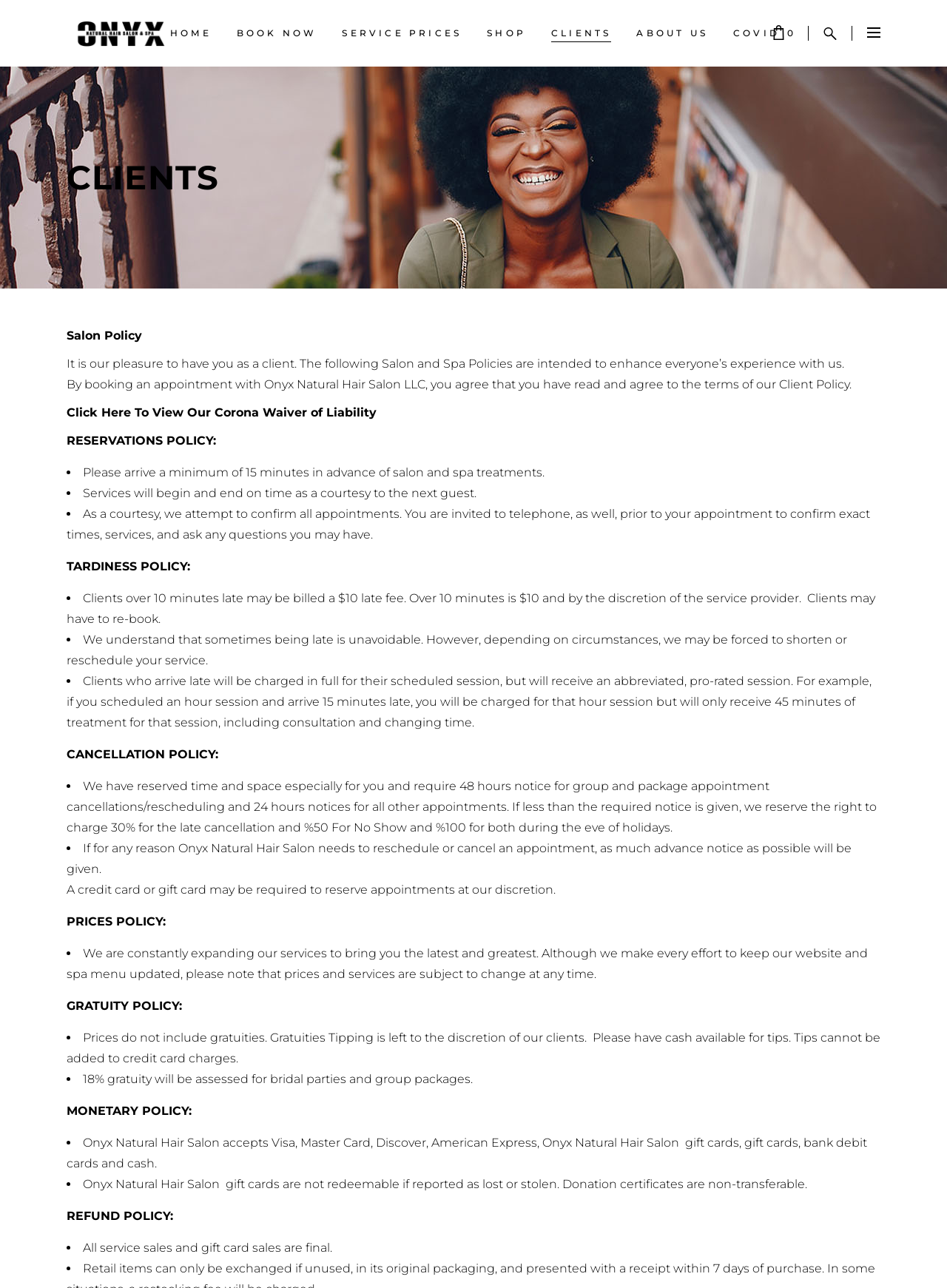Can you determine the bounding box coordinates of the area that needs to be clicked to fulfill the following instruction: "Click the HOME link"?

[0.166, 0.0, 0.237, 0.052]